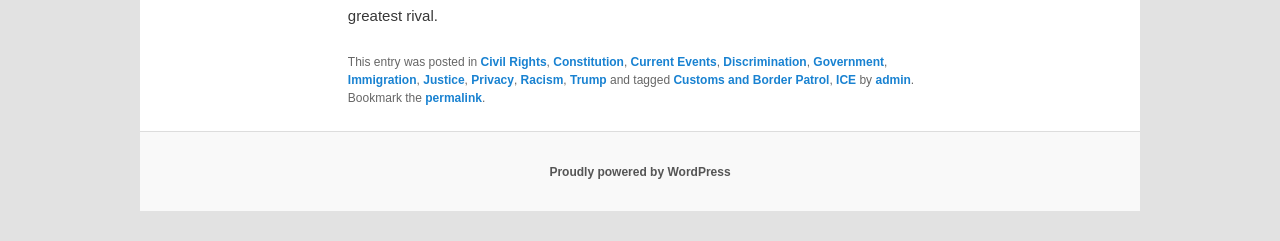Give a short answer to this question using one word or a phrase:
What is the platform powering the website?

WordPress